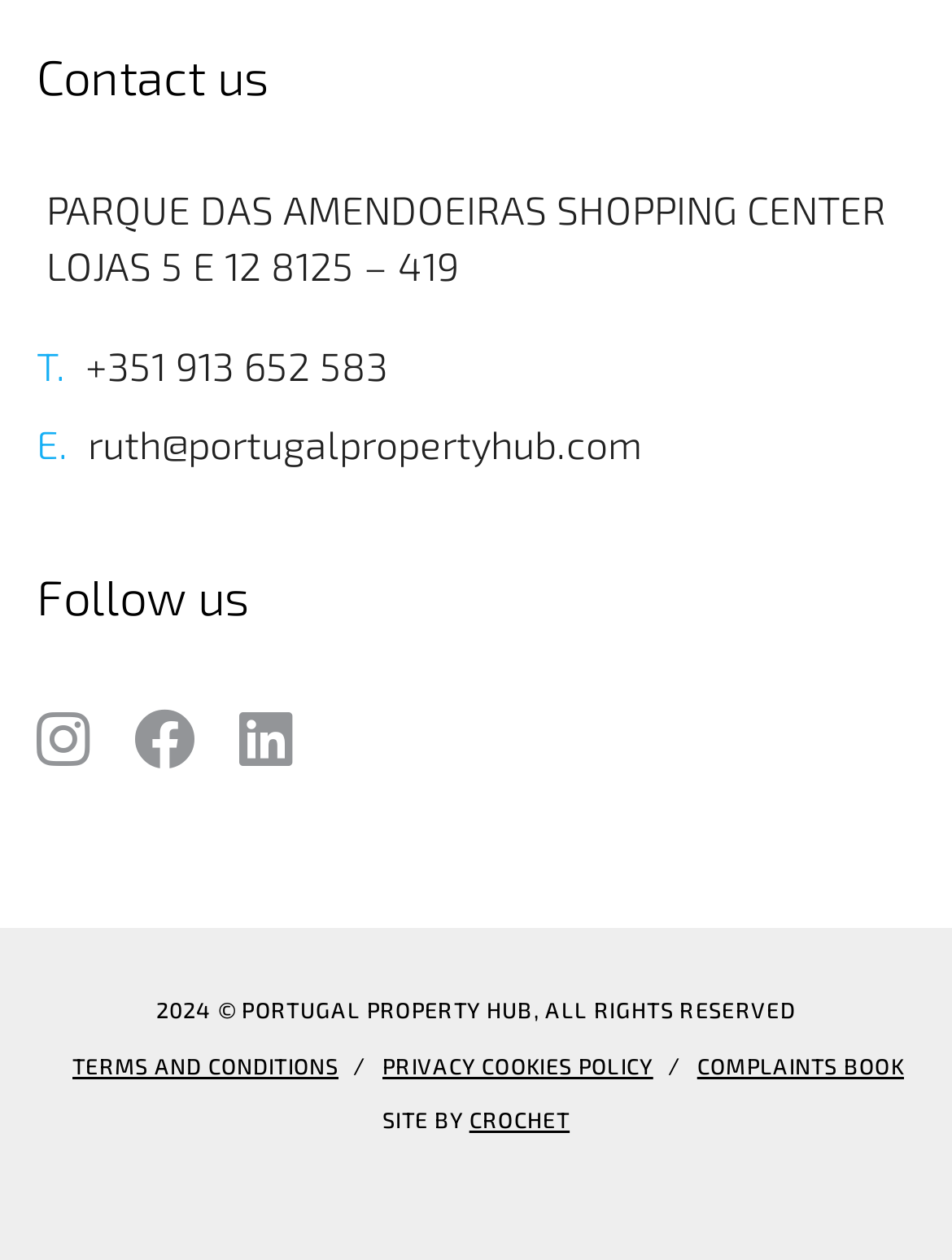Utilize the information from the image to answer the question in detail:
What is the name of the shopping center?

I found the name of the shopping center by looking at the link element with the text 'PARQUE DAS AMENDOEIRAS SHOPPING CENTER LOJAS 5 E 12 8125 – 419' which is located below the 'Contact us' heading element.